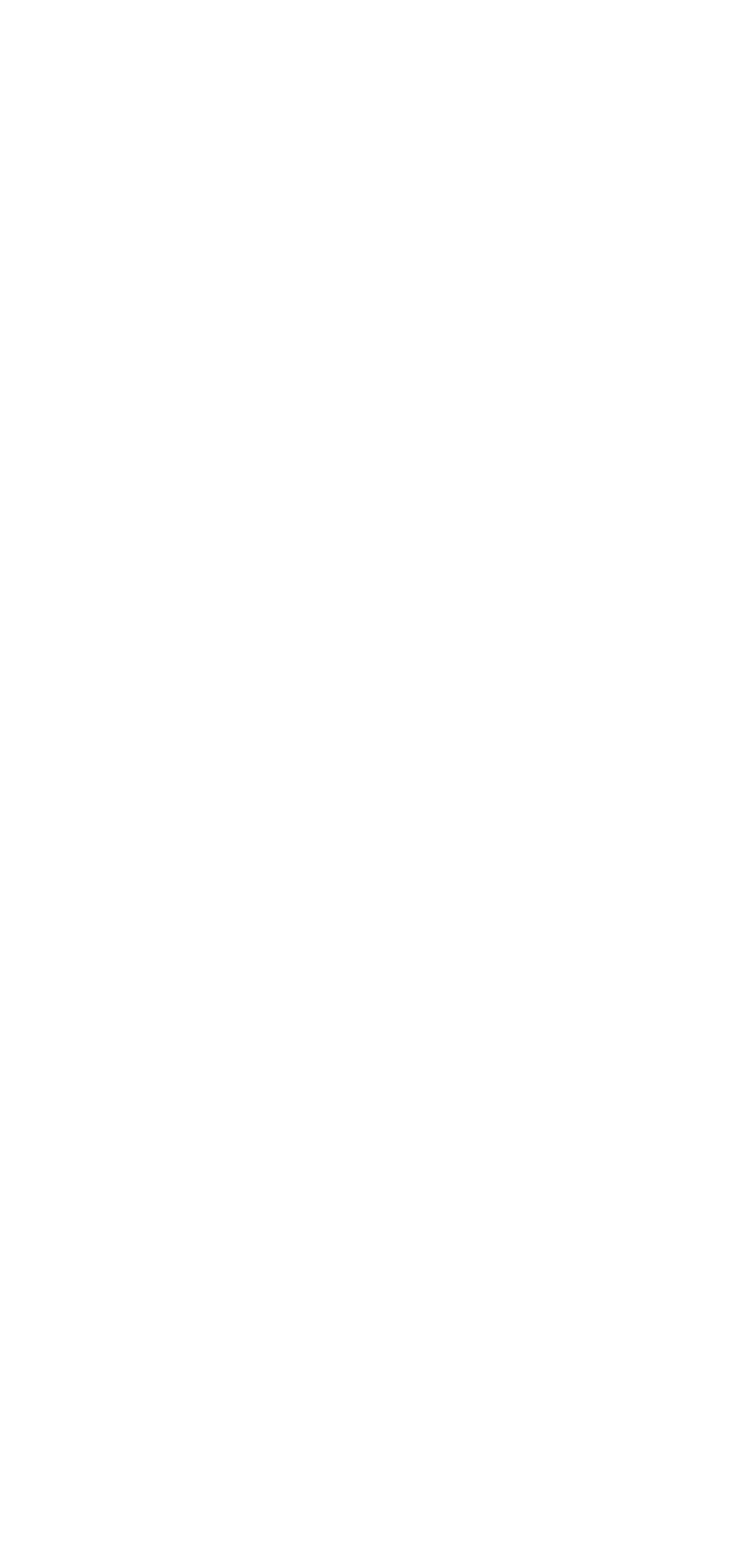What are the main categories on the webpage?
From the screenshot, provide a brief answer in one word or phrase.

Movies, Television, etc.